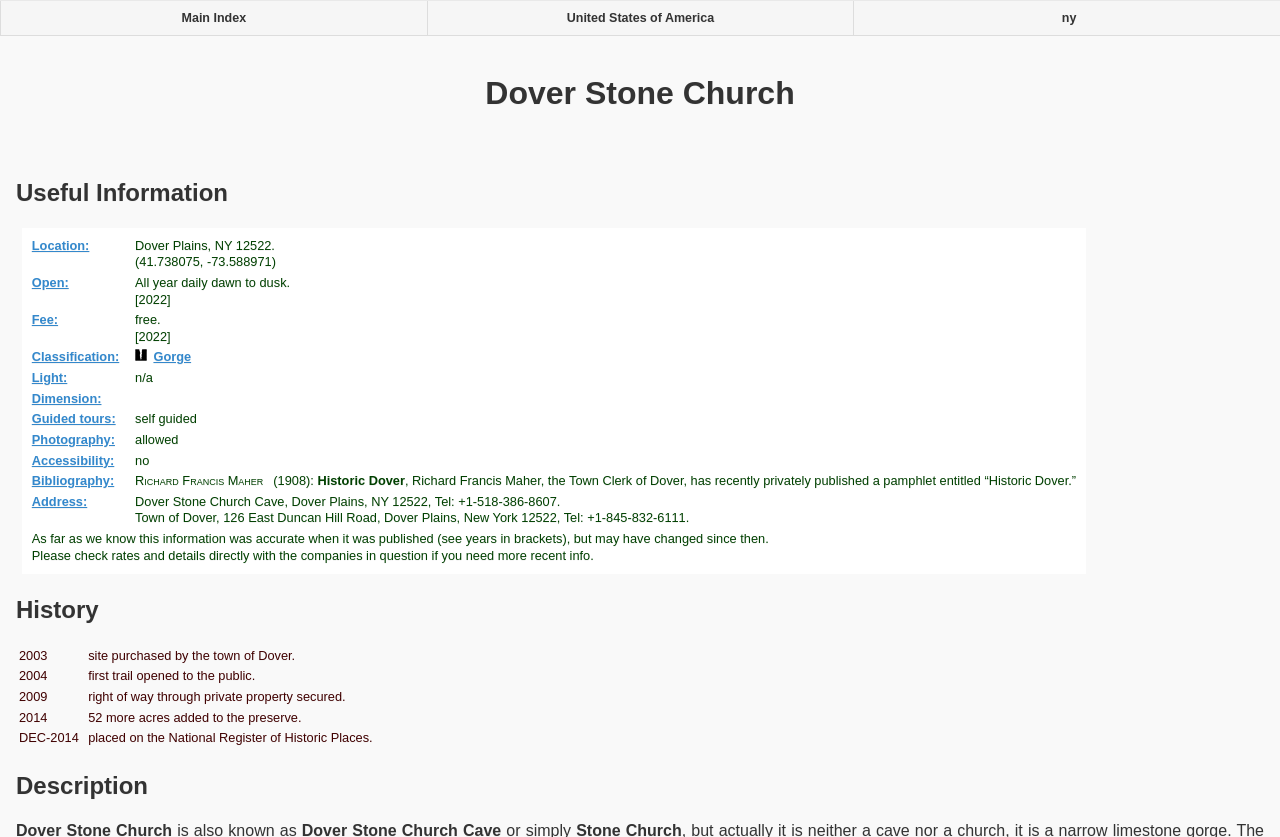What is the location of Dover Stone Church?
Respond with a short answer, either a single word or a phrase, based on the image.

Dover Plains, NY 12522